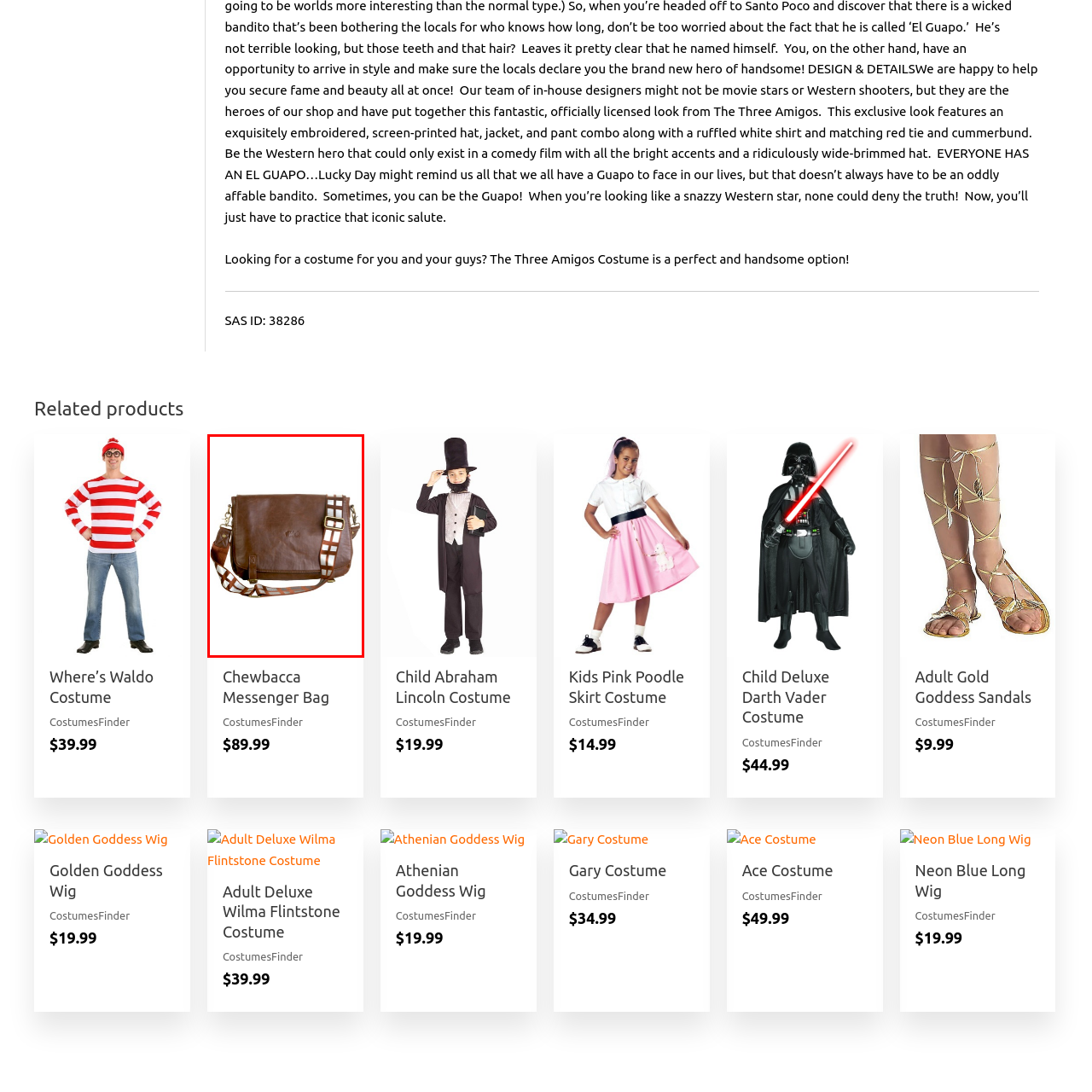Please provide a comprehensive description of the image that is enclosed within the red boundary.

This image features a stylish brown messenger bag, crafted from leather. It showcases a simple yet elegant design, featuring a rectangular shape with a flap closure that lends practicality and sophistication. The bag is adorned with a unique strap that combines a rich brown color with a pattern of lighter hues, adding a touch of flair to its overall aesthetic. Perfect for daily use or special occasions, this bag embodies a blend of functionality and fashion, making it a versatile accessory for any wardrobe. This item is associated with the "Chewbacca Messenger Bag," priced at $89.99, making it an appealing choice for fans of themed accessories.